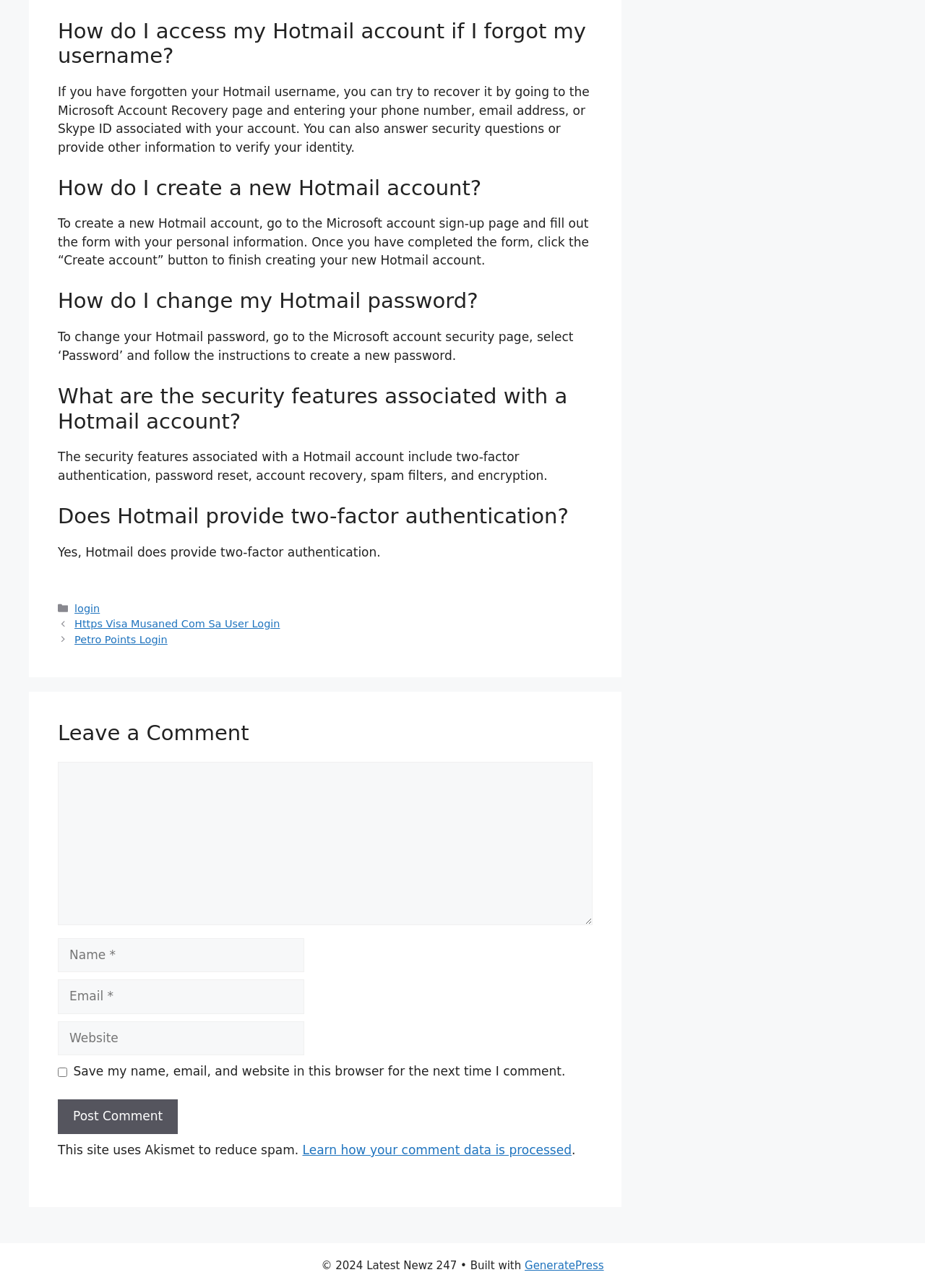Please identify the bounding box coordinates of the clickable region that I should interact with to perform the following instruction: "Enter a comment". The coordinates should be expressed as four float numbers between 0 and 1, i.e., [left, top, right, bottom].

[0.062, 0.592, 0.641, 0.718]